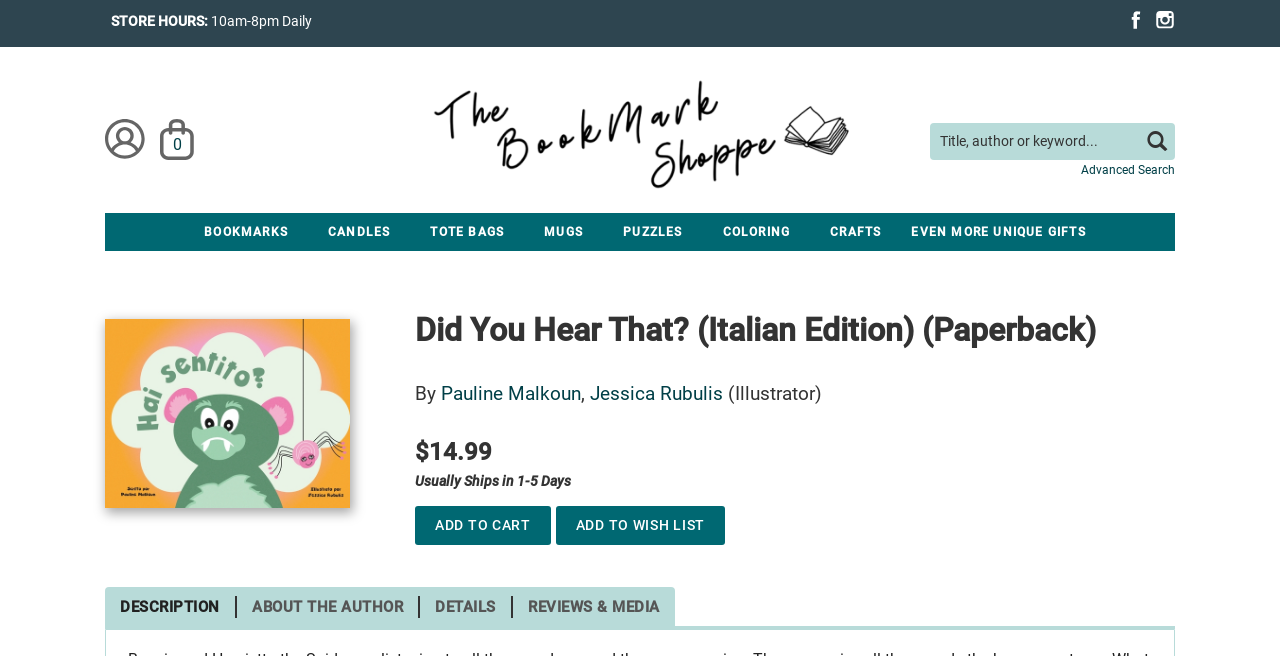Specify the bounding box coordinates of the region I need to click to perform the following instruction: "Add to cart". The coordinates must be four float numbers in the range of 0 to 1, i.e., [left, top, right, bottom].

[0.324, 0.771, 0.43, 0.83]